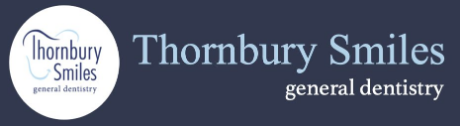Describe all the aspects of the image extensively.

The image showcases the logo of Thornbury Smiles, a general dentistry practice. Prominently displayed is the text "Thornbury Smiles" in a soothing light blue font, accompanied by the tagline "general dentistry." The logo features a stylized tooth graphic, enhancing its relevance to the dental field. The backdrop is a deep navy color that contrasts well with the light text, creating an inviting and professional appearance. This image reflects the practice's commitment to providing quality dental care and its connection to the community.